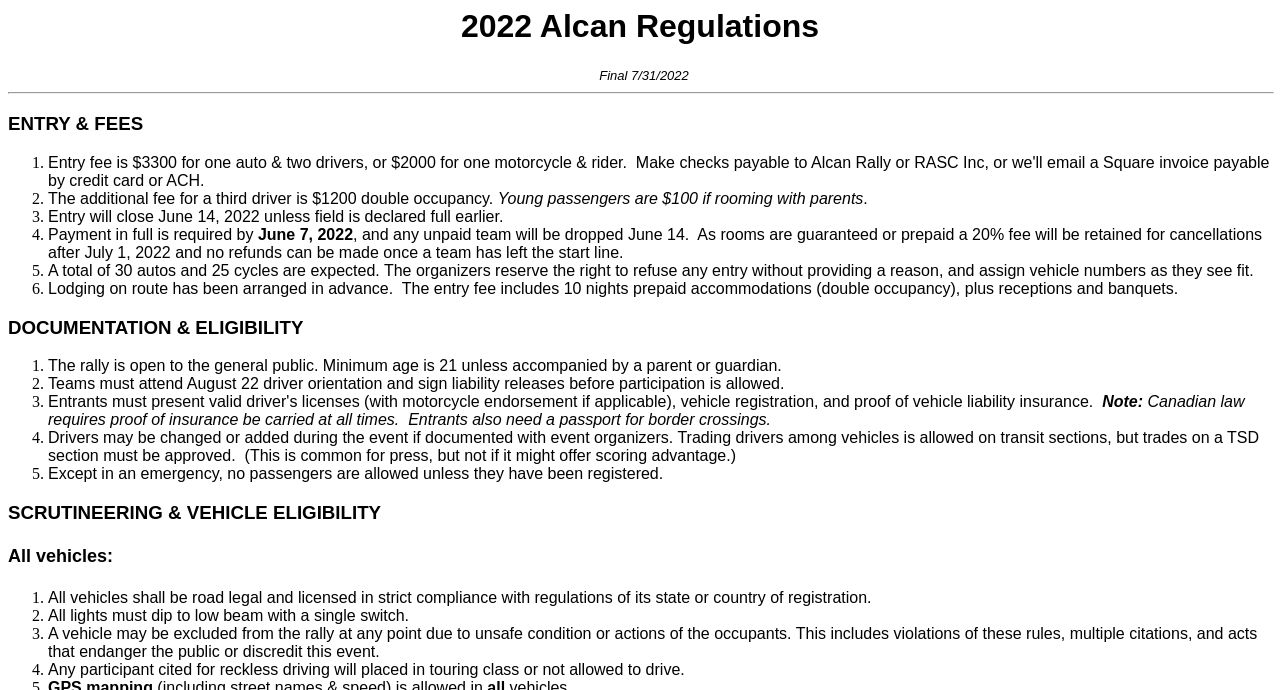What is the main heading displayed on the webpage? Please provide the text.

2022 Alcan Regulations